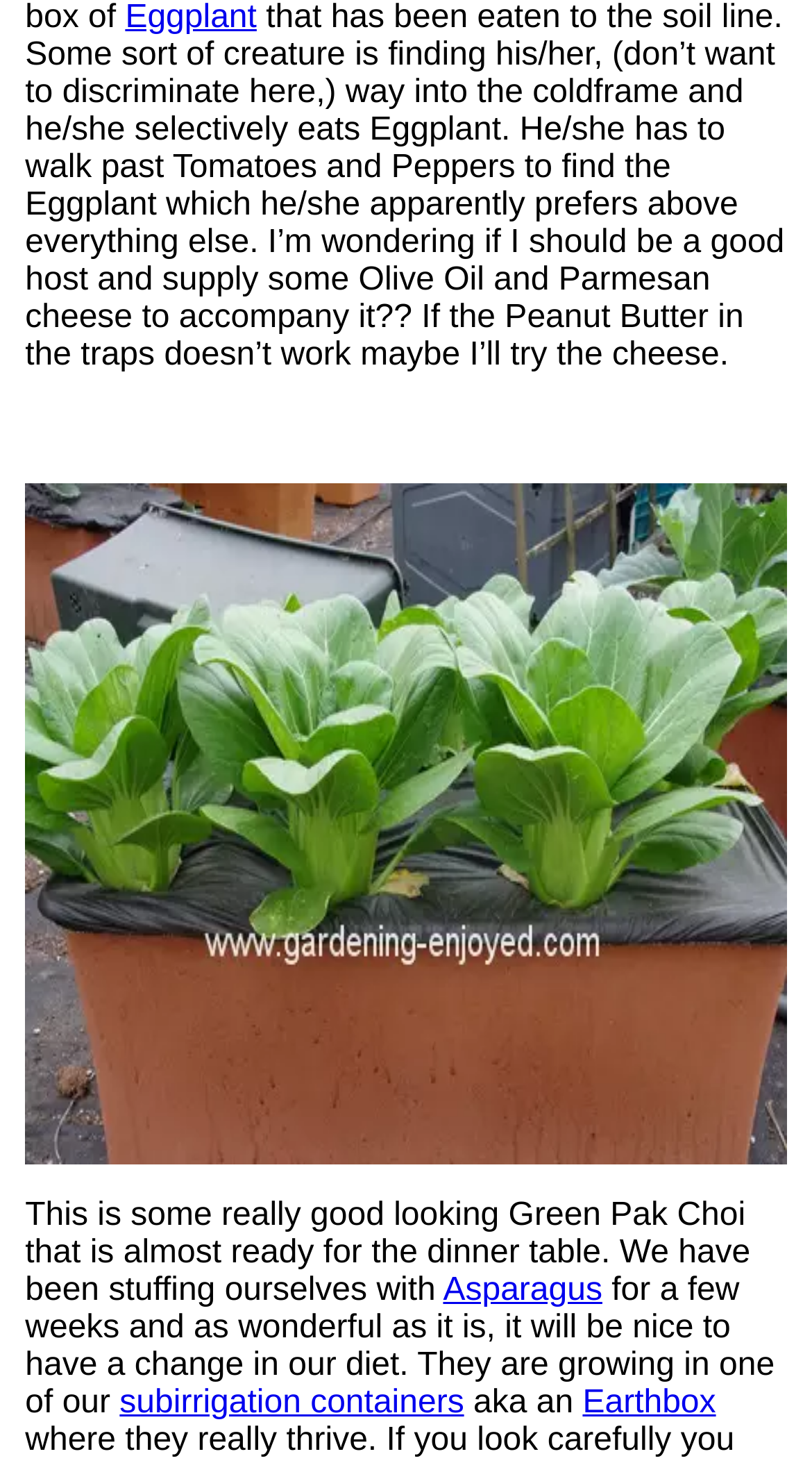Answer the question with a single word or phrase: 
What type of containers are the plants growing in?

Subirrigation containers